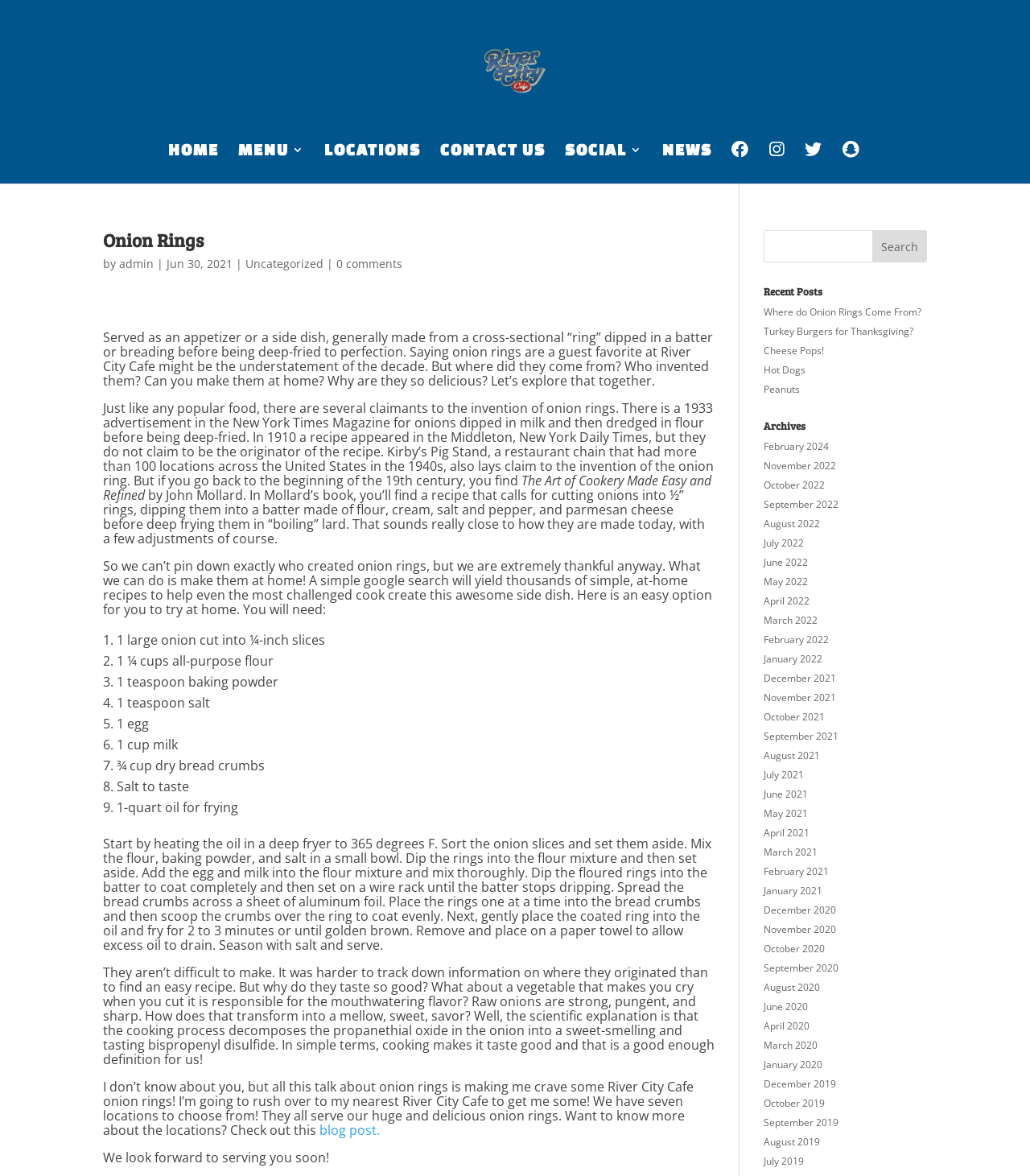Locate the bounding box coordinates of the area where you should click to accomplish the instruction: "Visit the River City Cafe website".

[0.435, 0.054, 0.565, 0.063]